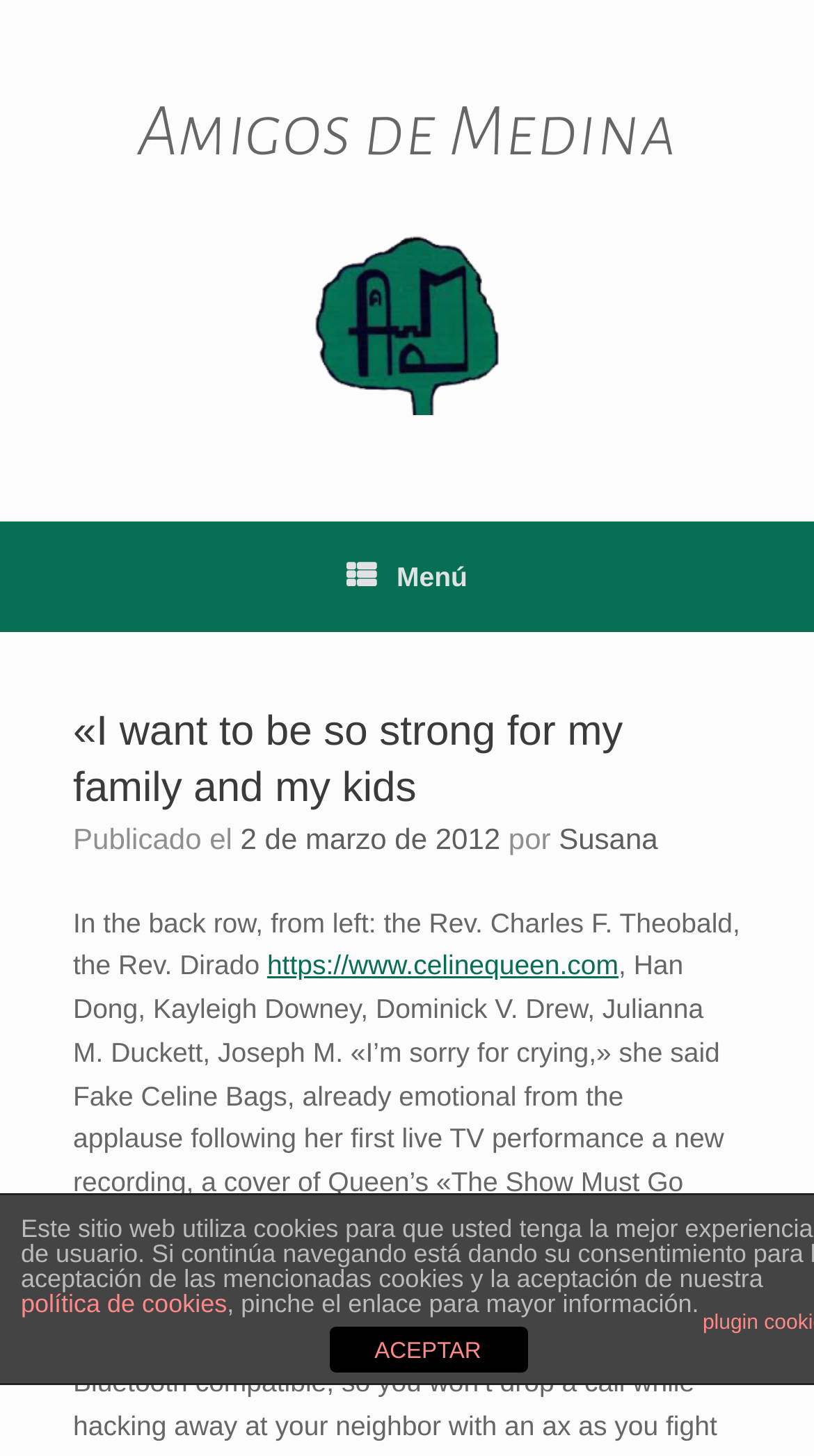Please answer the following question using a single word or phrase: What is the name of the author of the article?

Susana